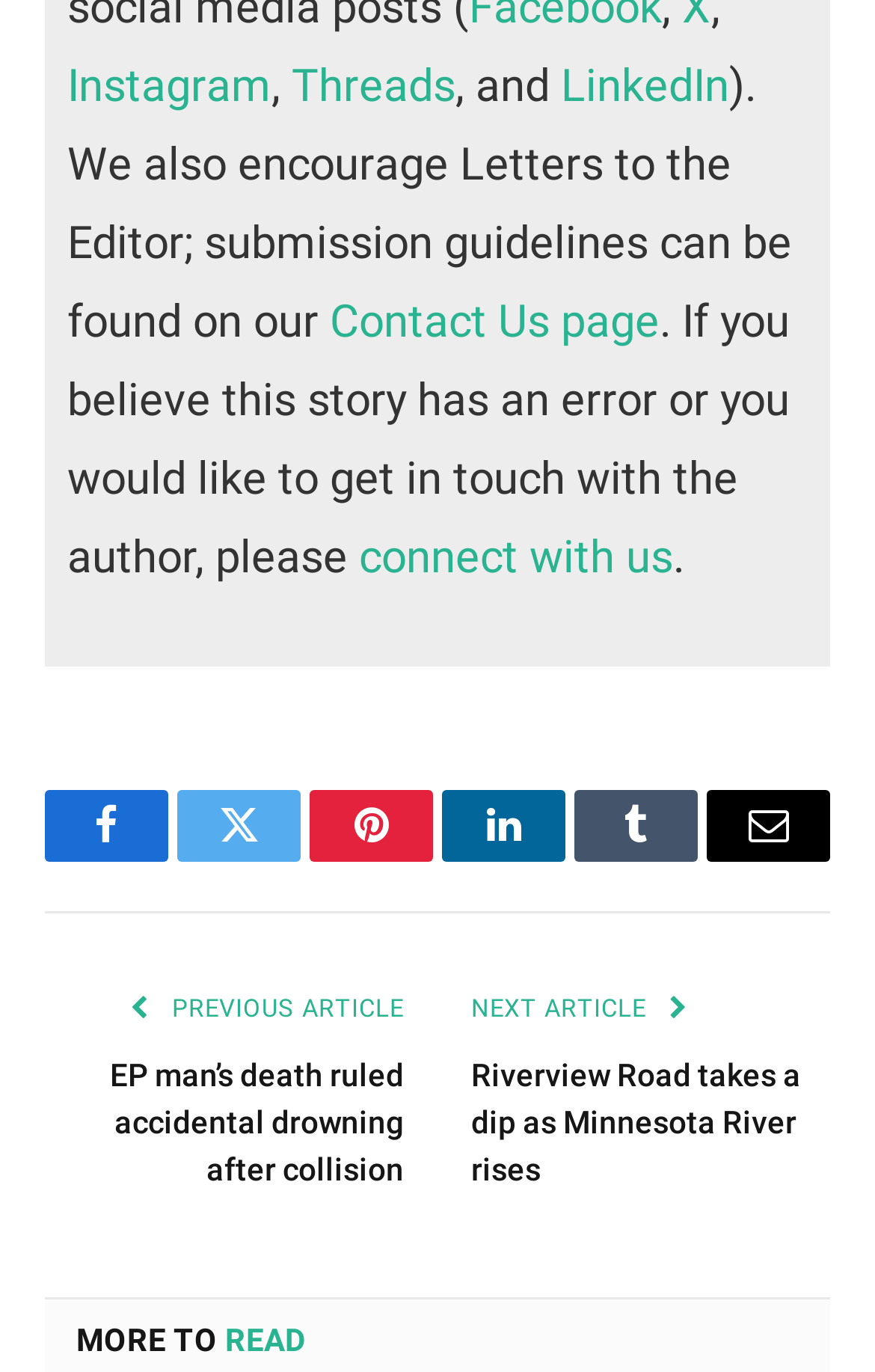Determine the coordinates of the bounding box for the clickable area needed to execute this instruction: "Read more articles".

[0.087, 0.963, 0.35, 0.991]